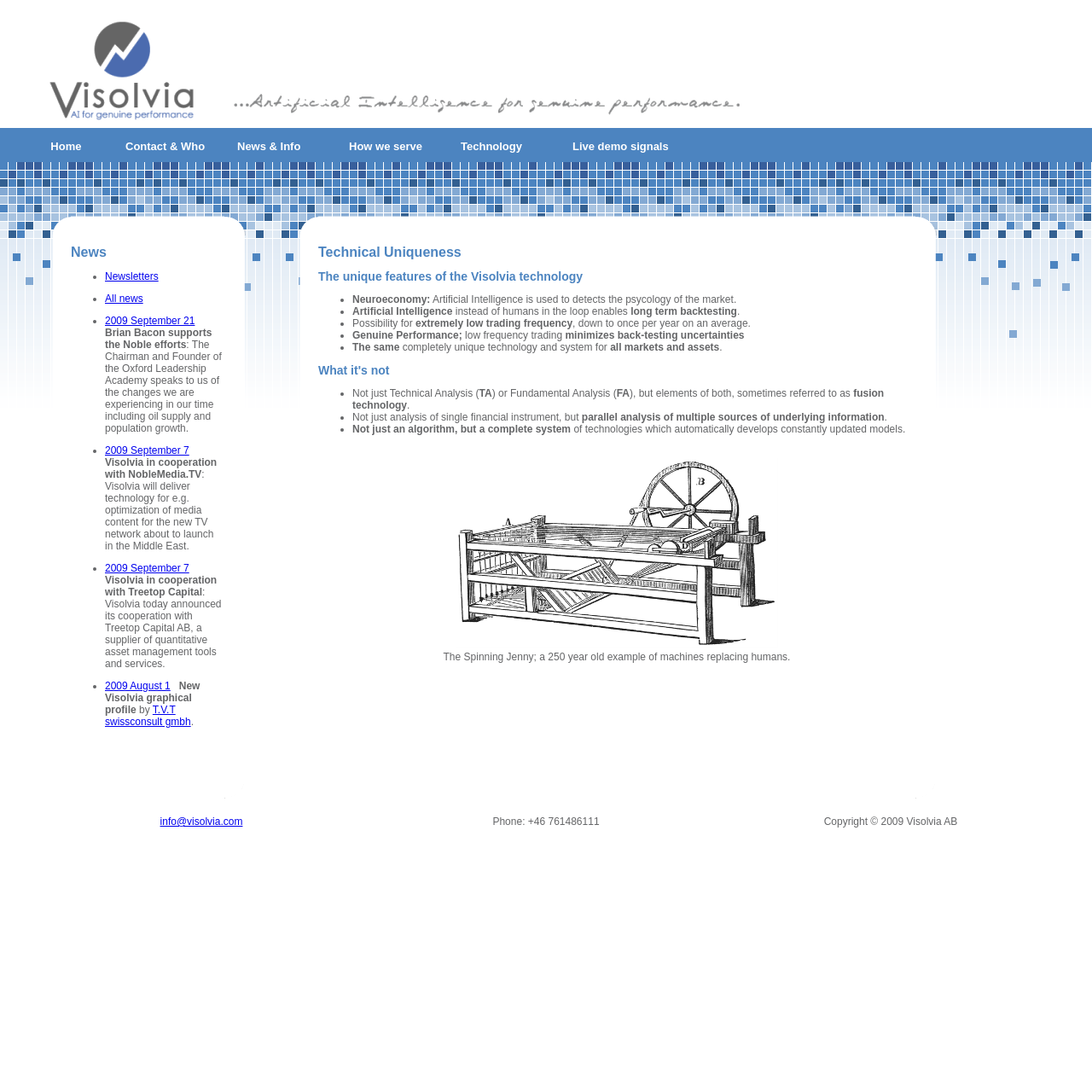Find the bounding box coordinates corresponding to the UI element with the description: "Technology". The coordinates should be formatted as [left, top, right, bottom], with values as floats between 0 and 1.

[0.416, 0.126, 0.518, 0.141]